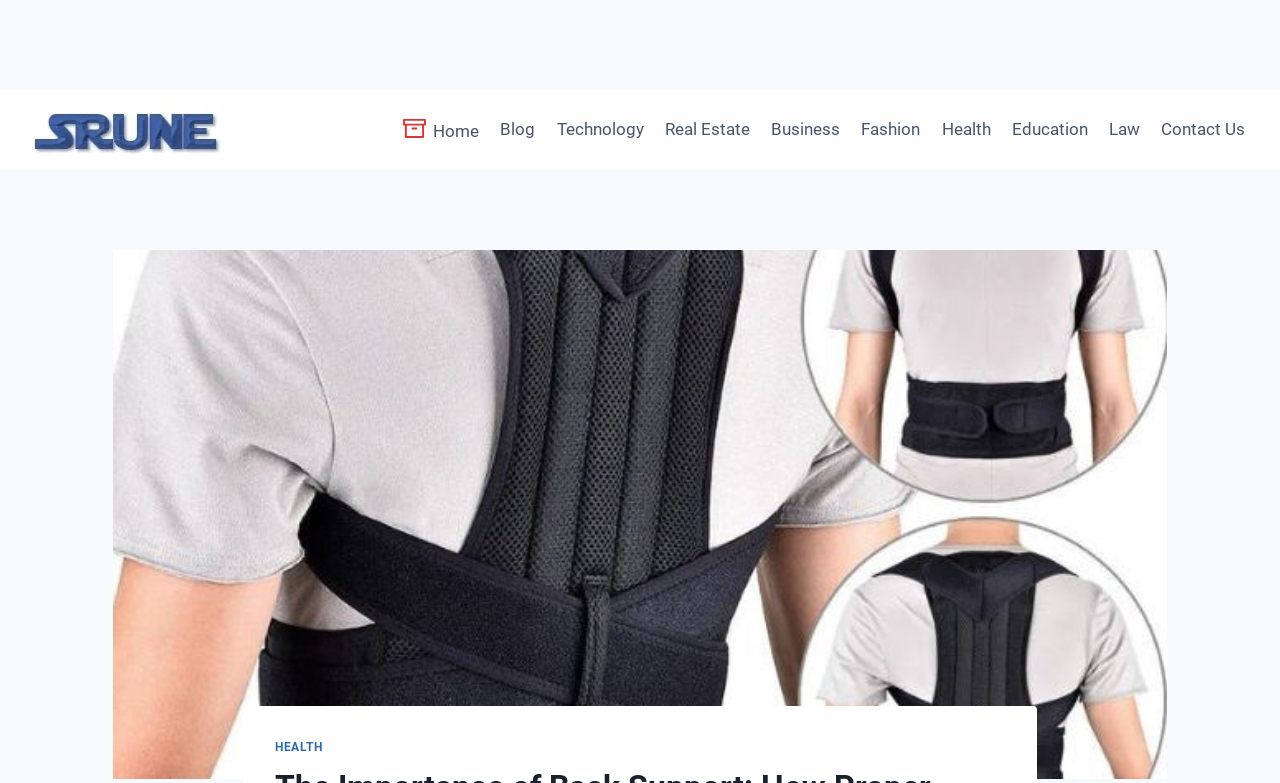Determine the bounding box coordinates for the HTML element mentioned in the following description: "Contact Us". The coordinates should be a list of four floats ranging from 0 to 1, represented as [left, top, right, bottom].

[0.899, 0.136, 0.981, 0.196]